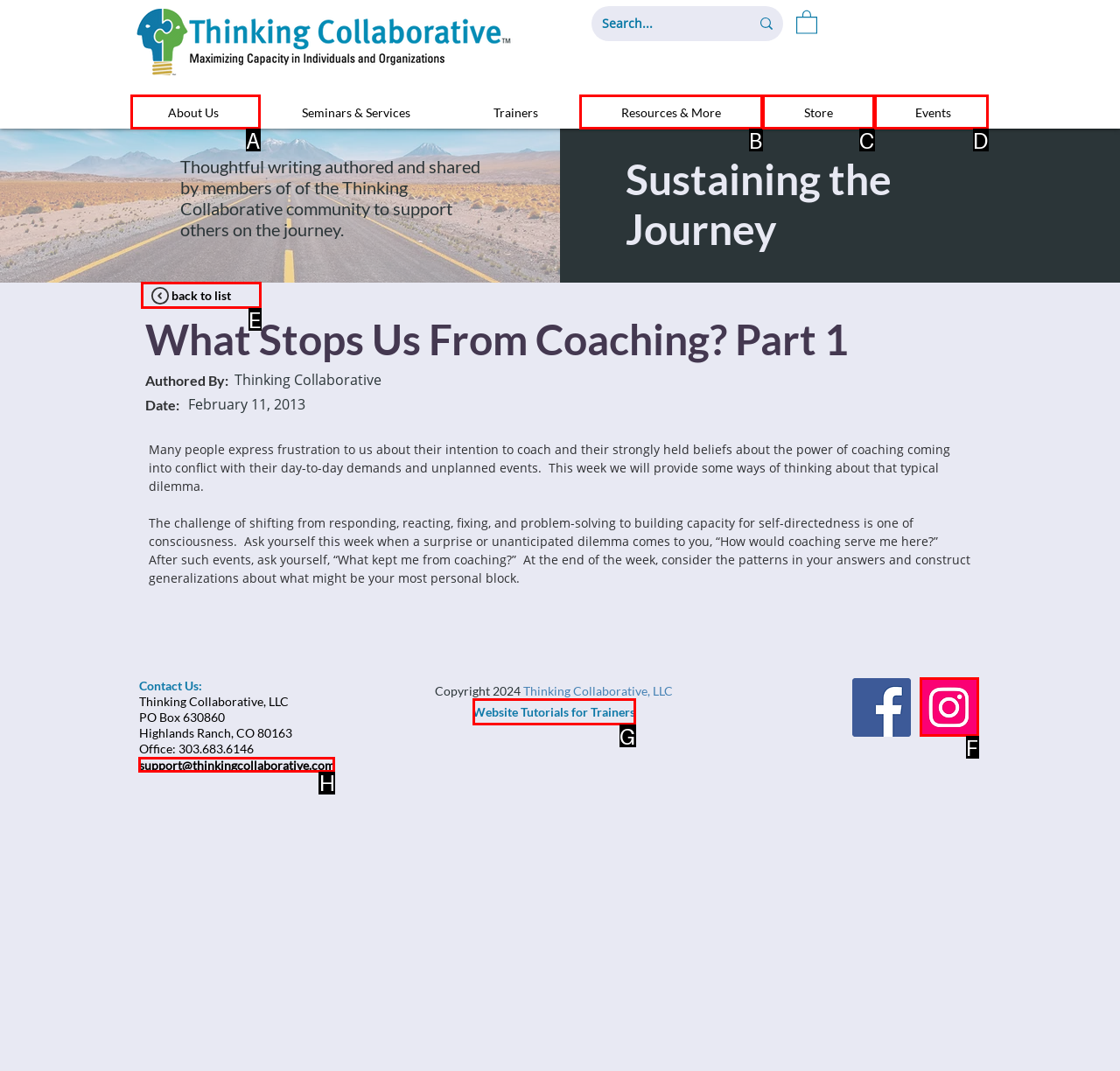Which HTML element should be clicked to fulfill the following task: Contact Thinking Collaborative?
Reply with the letter of the appropriate option from the choices given.

H